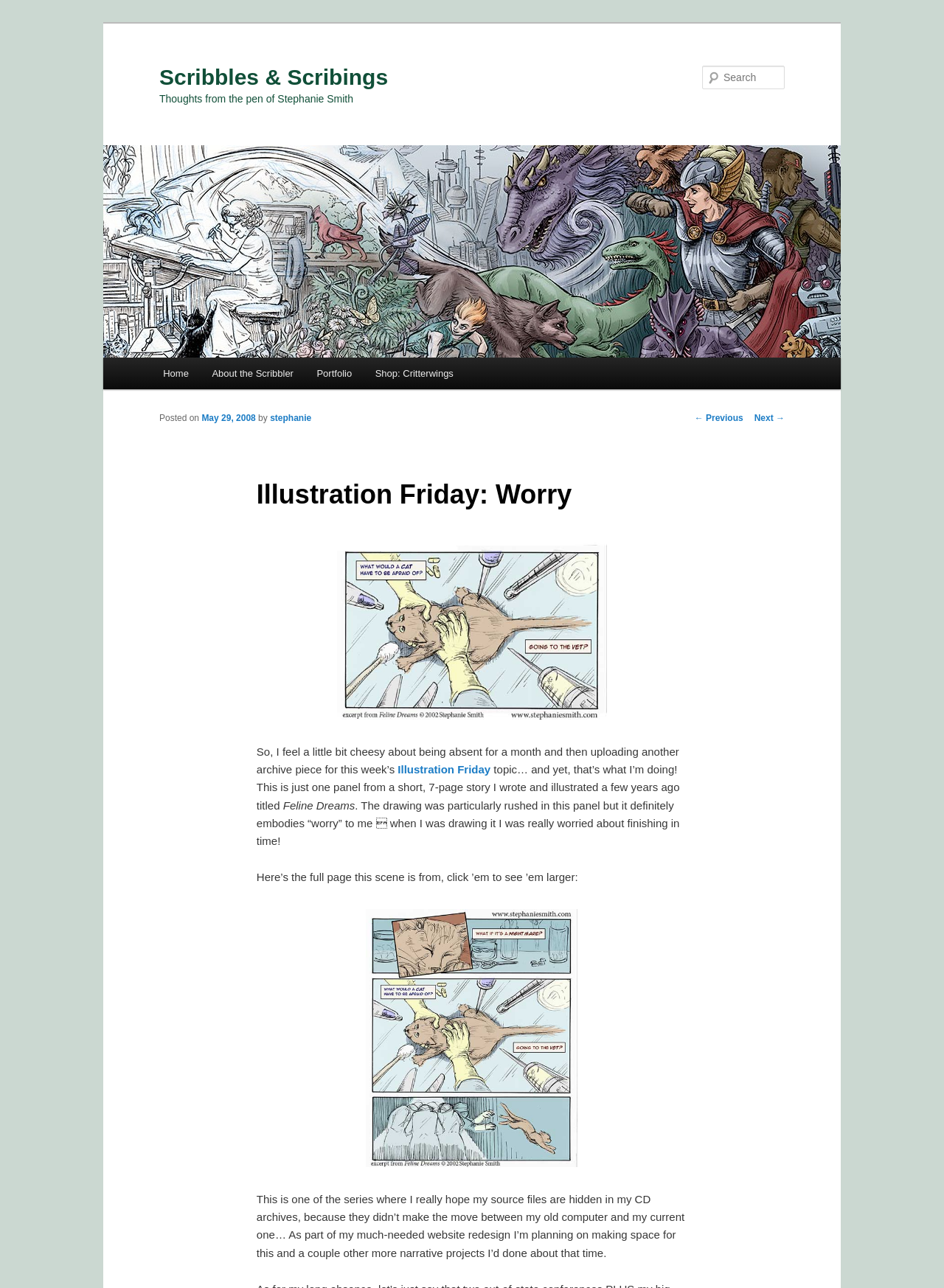Highlight the bounding box coordinates of the region I should click on to meet the following instruction: "Learn more about the Scribbler".

[0.212, 0.277, 0.323, 0.302]